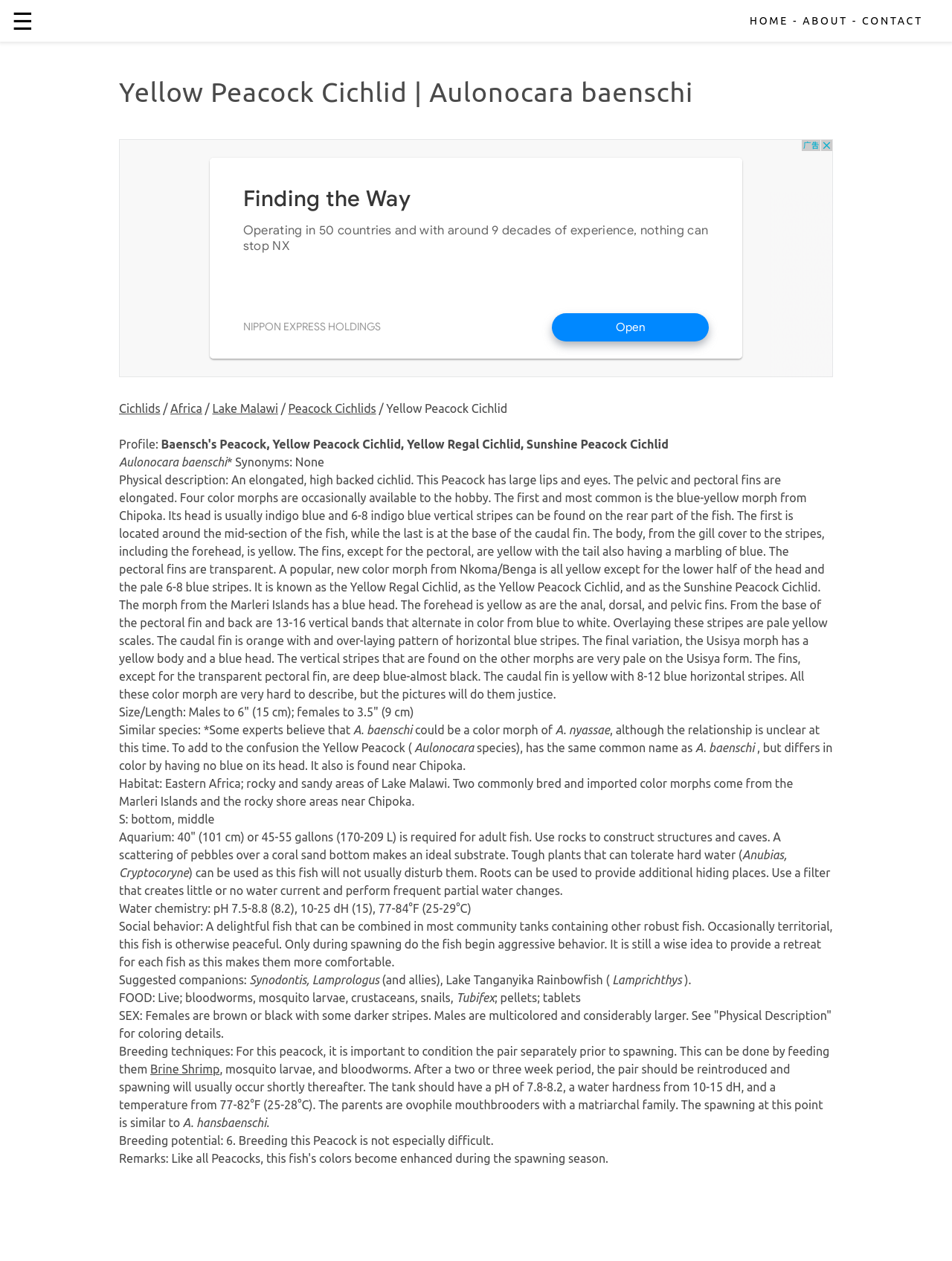What is the purpose of providing rocks and caves in a Yellow Peacock Cichlid aquarium?
Using the image, provide a detailed and thorough answer to the question.

The purpose of providing rocks and caves in a Yellow Peacock Cichlid aquarium can be inferred from the aquarium section of the webpage, where it is recommended to use rocks to construct structures and caves, providing hiding places for the fish.